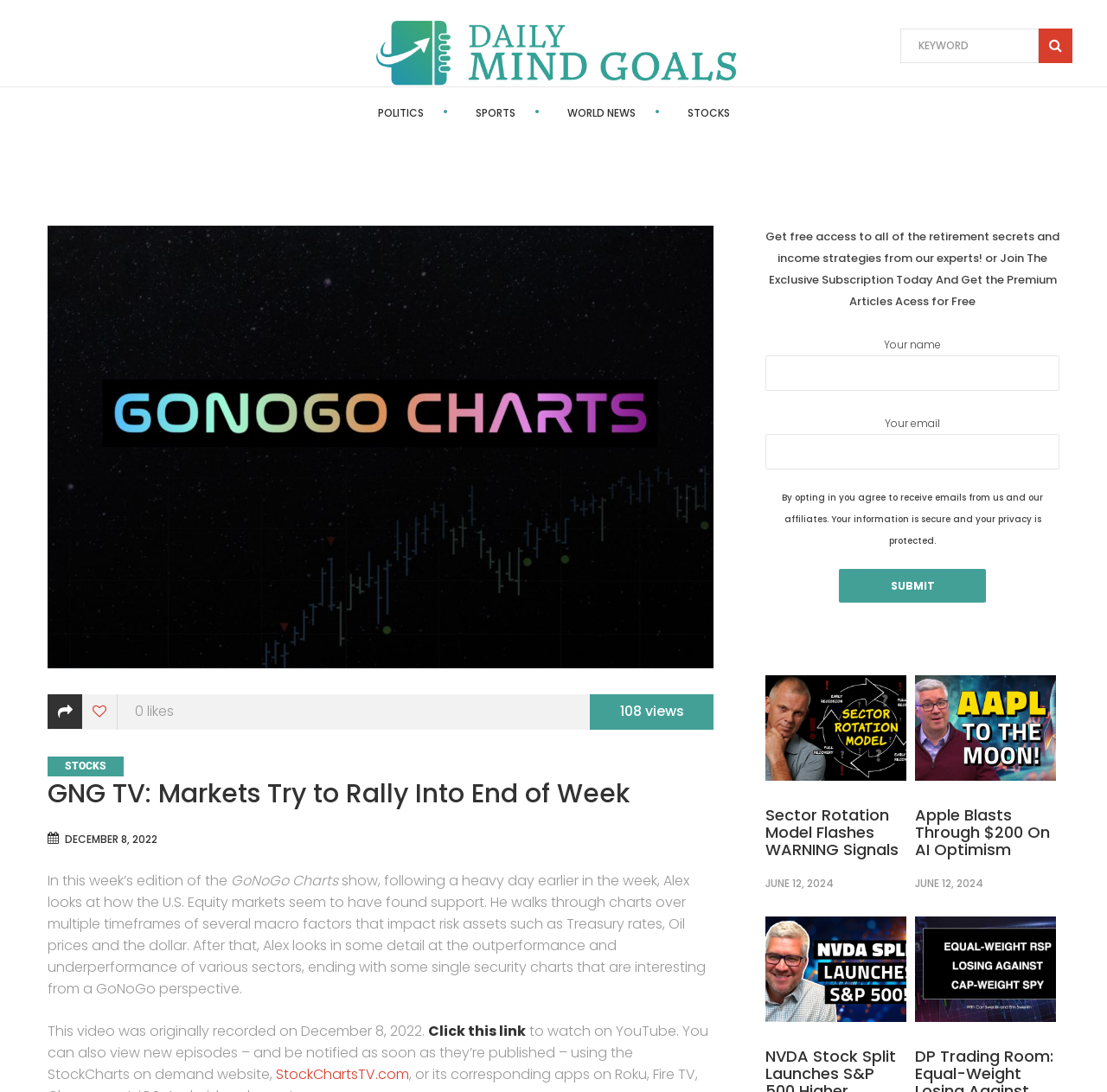Find the bounding box coordinates of the area to click in order to follow the instruction: "Explore the archives".

None